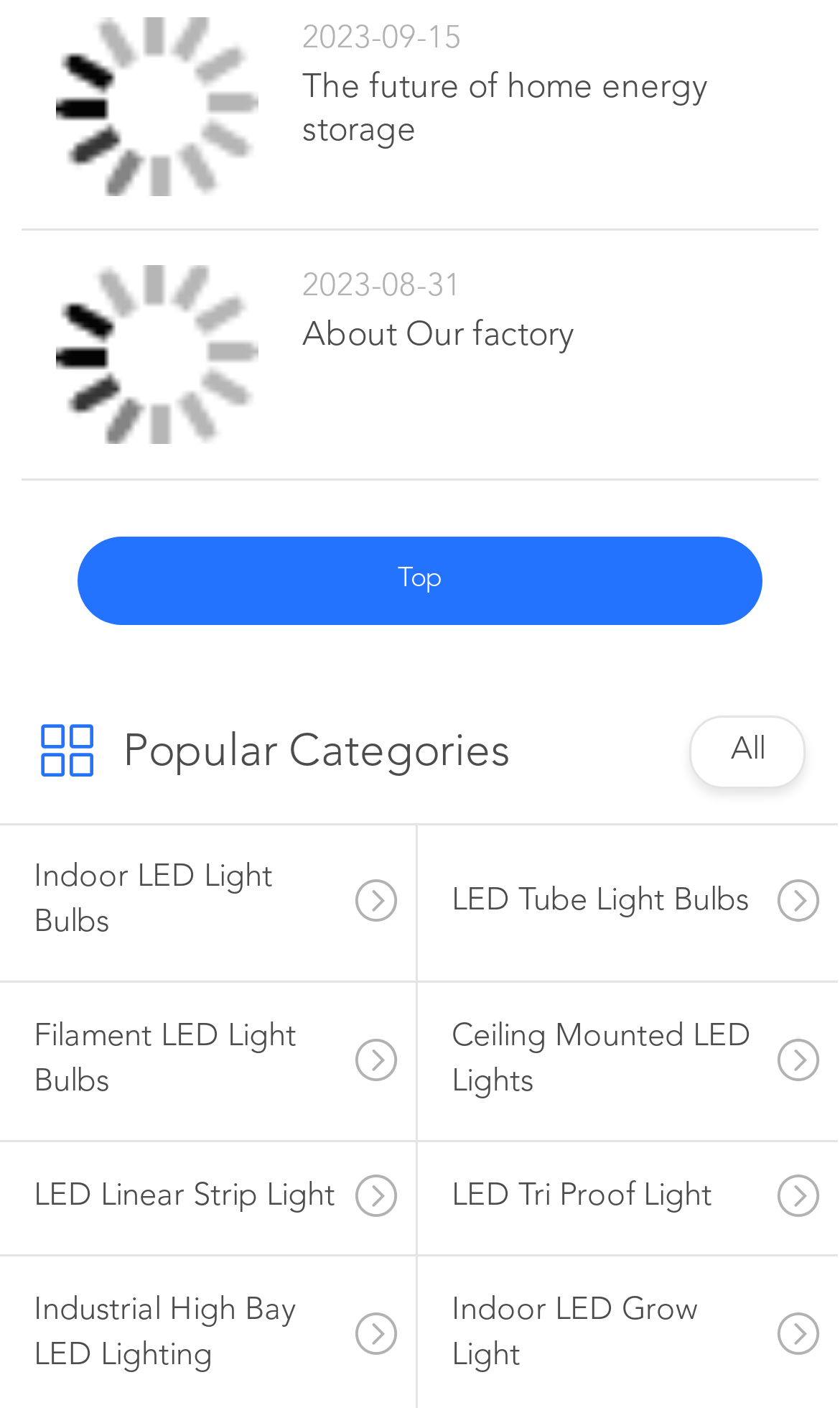Locate the coordinates of the bounding box for the clickable region that fulfills this instruction: "Check the latest news from 2023-09-15".

[0.36, 0.016, 0.55, 0.039]